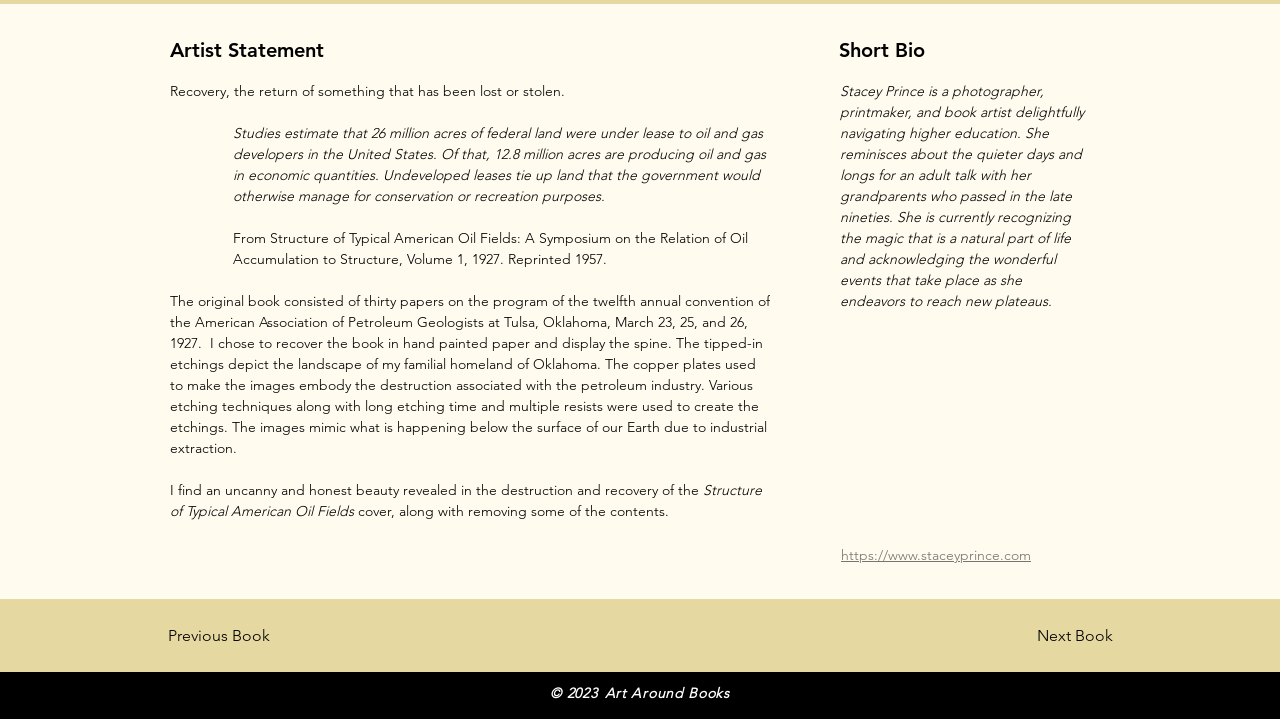What is the title of the first section?
Use the screenshot to answer the question with a single word or phrase.

Artist Statement